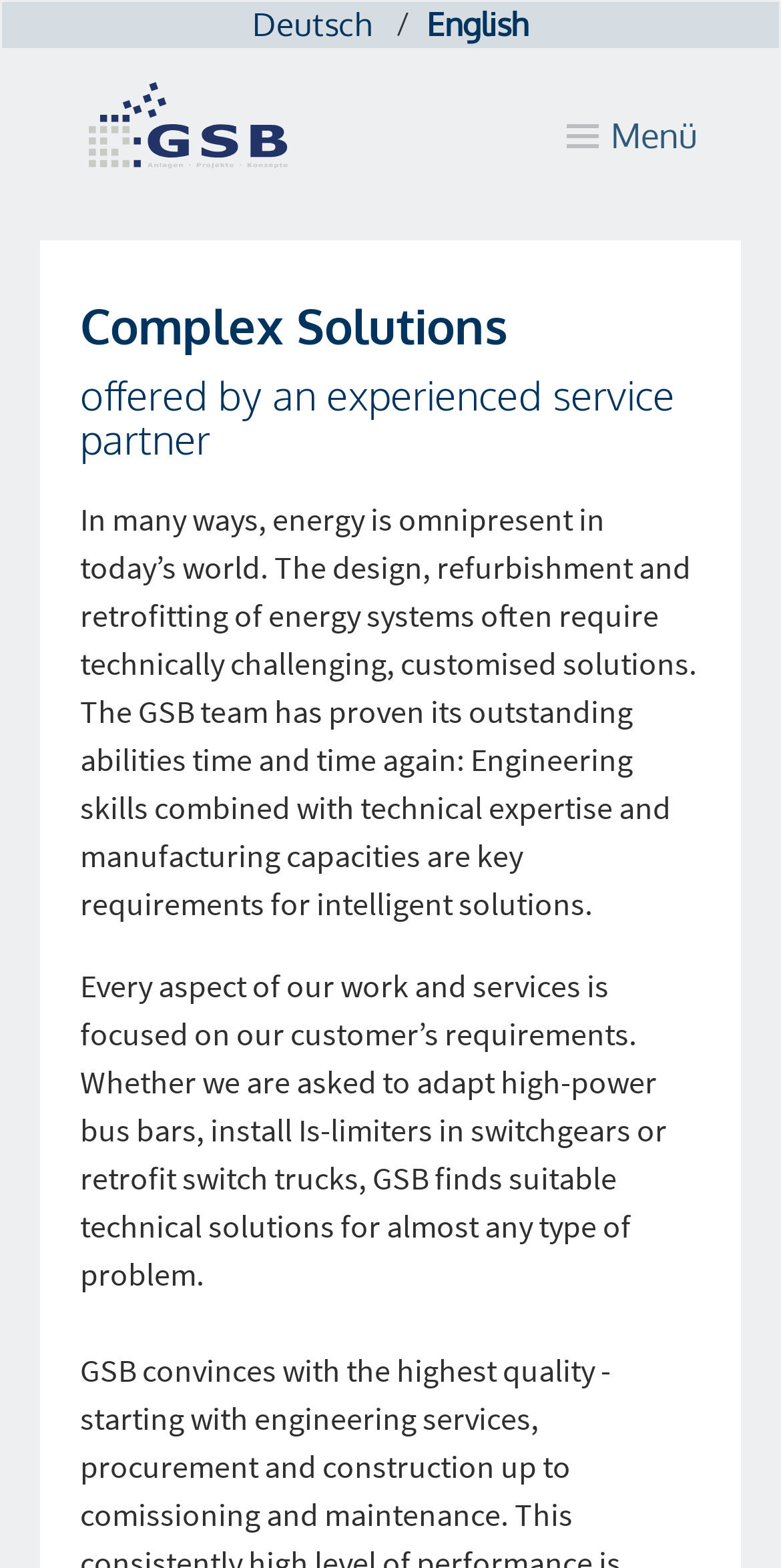Provide a short, one-word or phrase answer to the question below:
What is the company's approach to problem-solving?

Finding suitable technical solutions